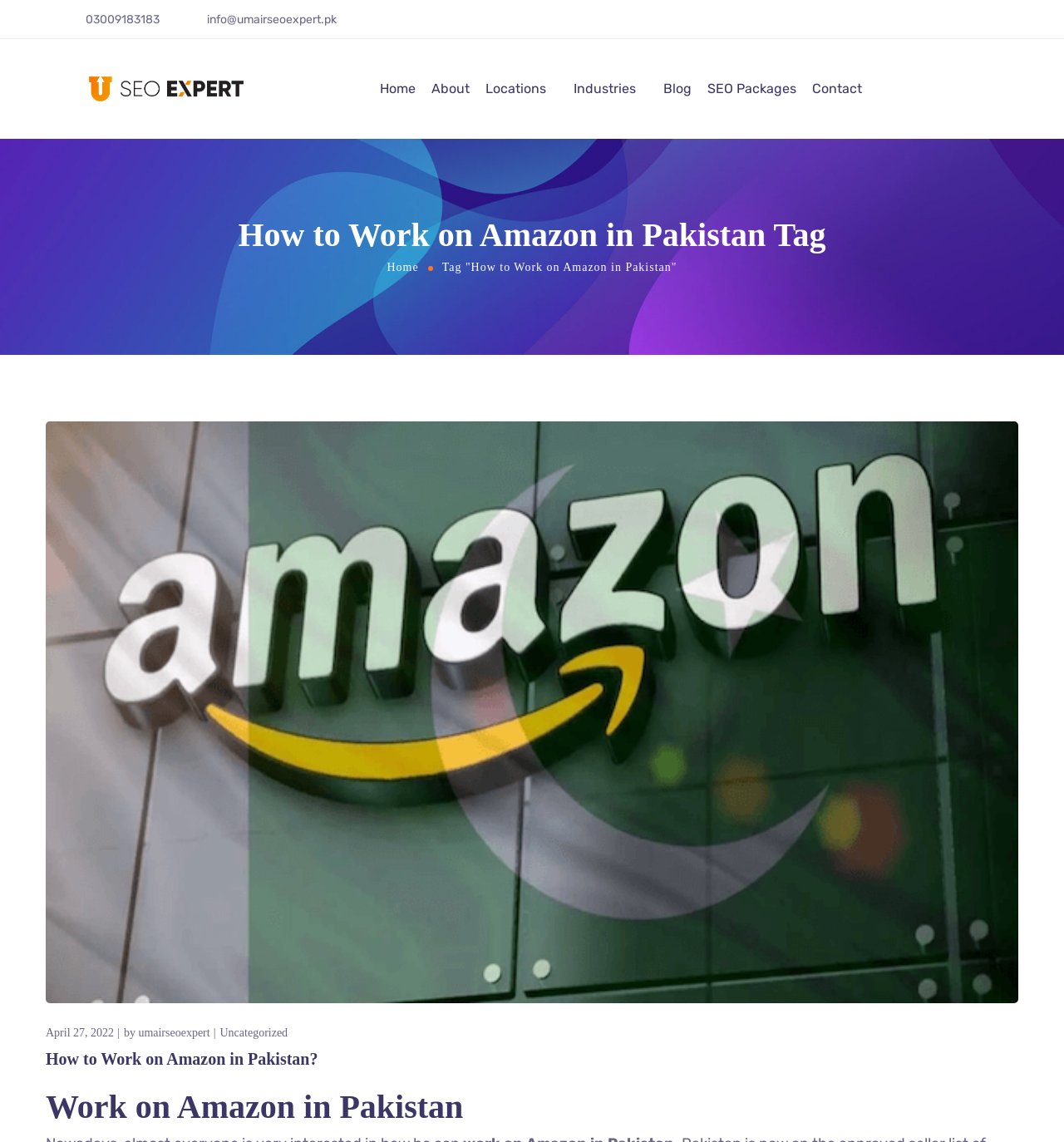Identify the bounding box coordinates for the UI element described as: "About".

[0.405, 0.049, 0.441, 0.107]